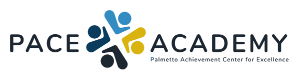What is the tagline of PACE Academy?
Please provide a single word or phrase based on the screenshot.

Palmetto Achievement Center for Excellence